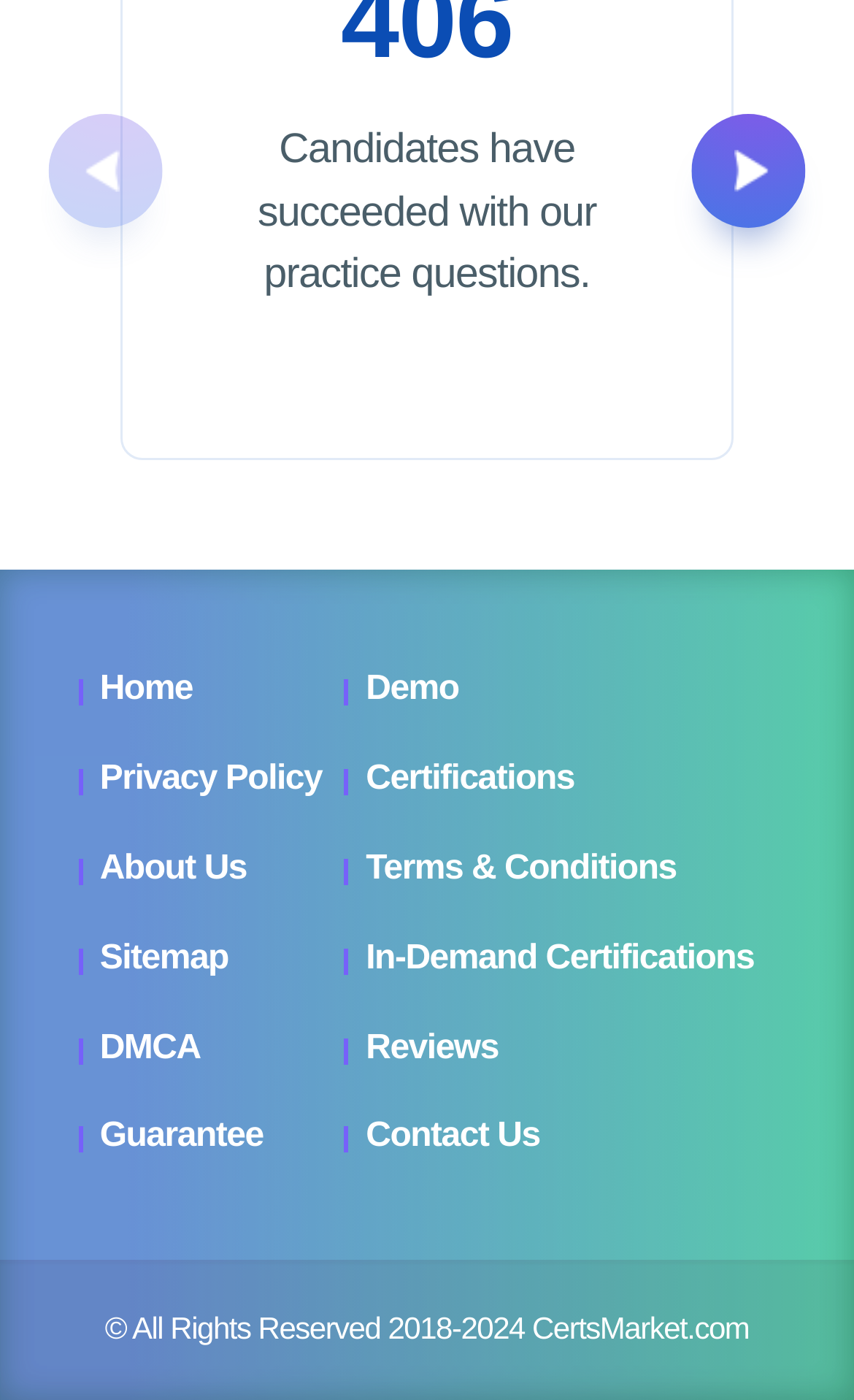What is the copyright information of this website?
Based on the image, answer the question with a single word or brief phrase.

2018-2024 CertsMarket.com